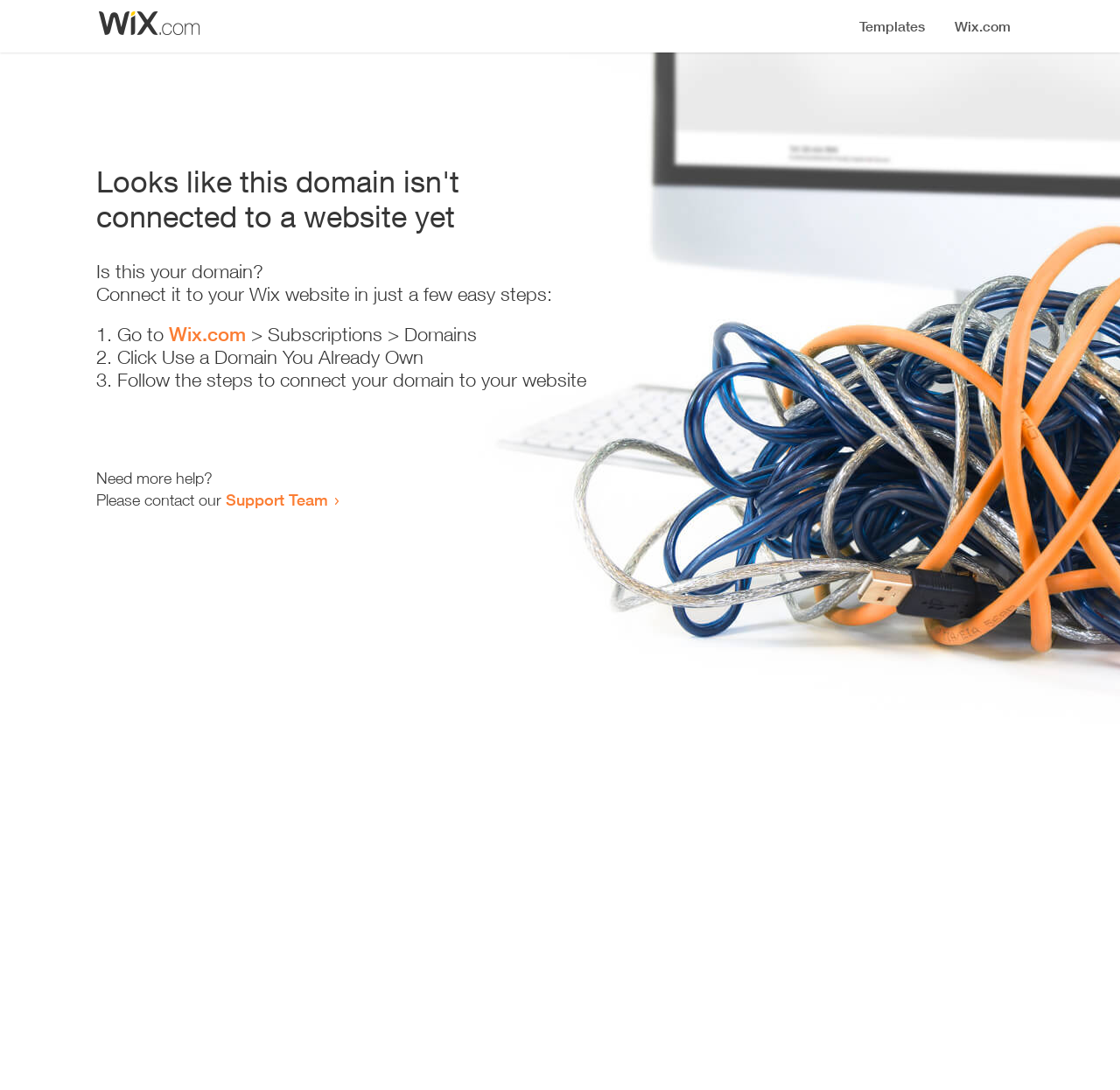What is the purpose of the webpage?
Please answer the question as detailed as possible.

The webpage provides instructions and guidance on how to connect a domain to a website, indicating that the purpose of the webpage is to facilitate this process.